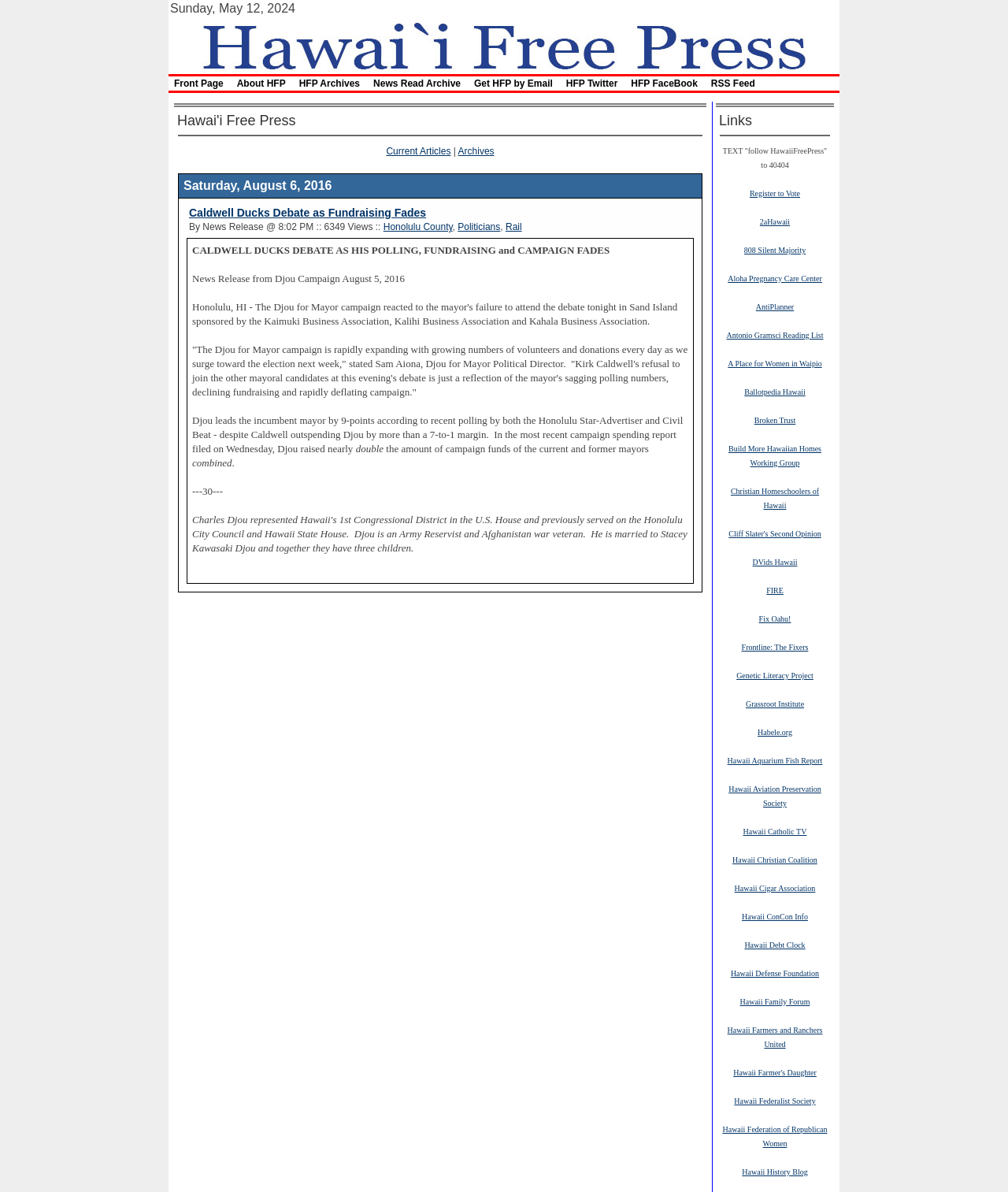Examine the image carefully and respond to the question with a detailed answer: 
How many views does the article have?

I found the number of views by looking at the text that says '6349 Views' which is located near the title of the article.